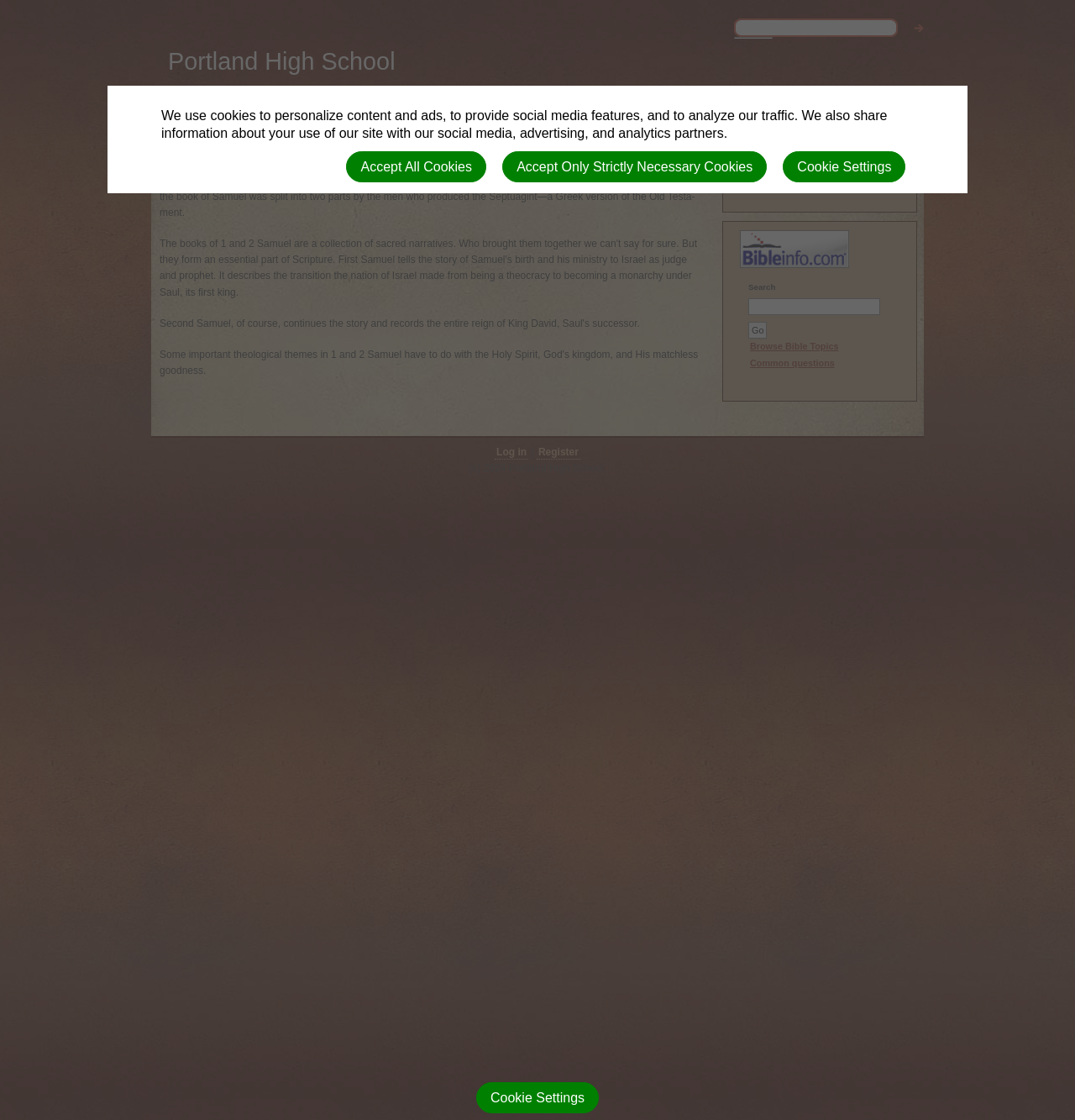Provide a one-word or short-phrase answer to the question:
What type of events are listed on the webpage?

No upcoming events